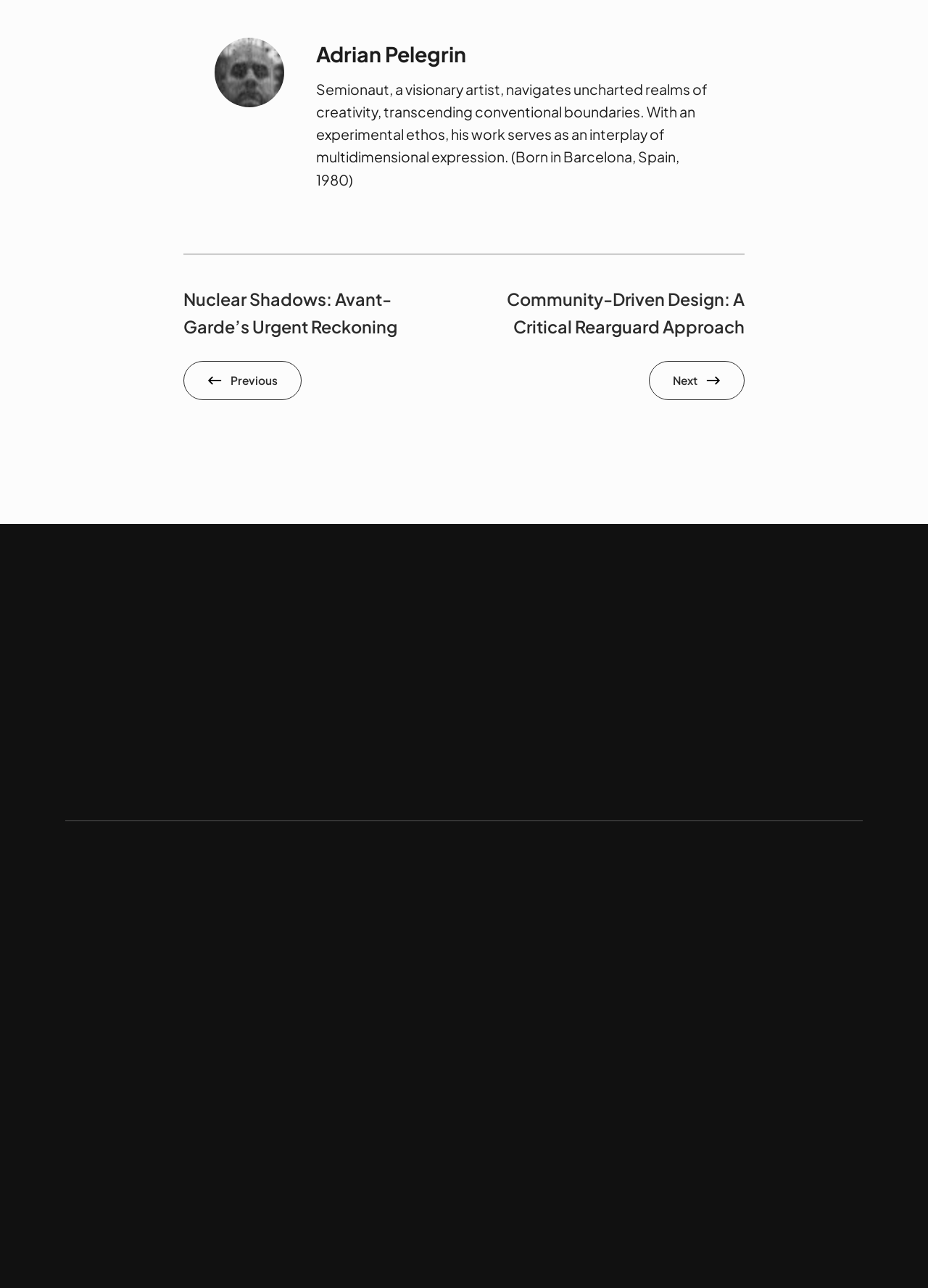Look at the image and give a detailed response to the following question: What is the phone number of the artist?

The phone number of the artist is mentioned in the heading element with the text '+52 9842049452' under the 'Address' section.